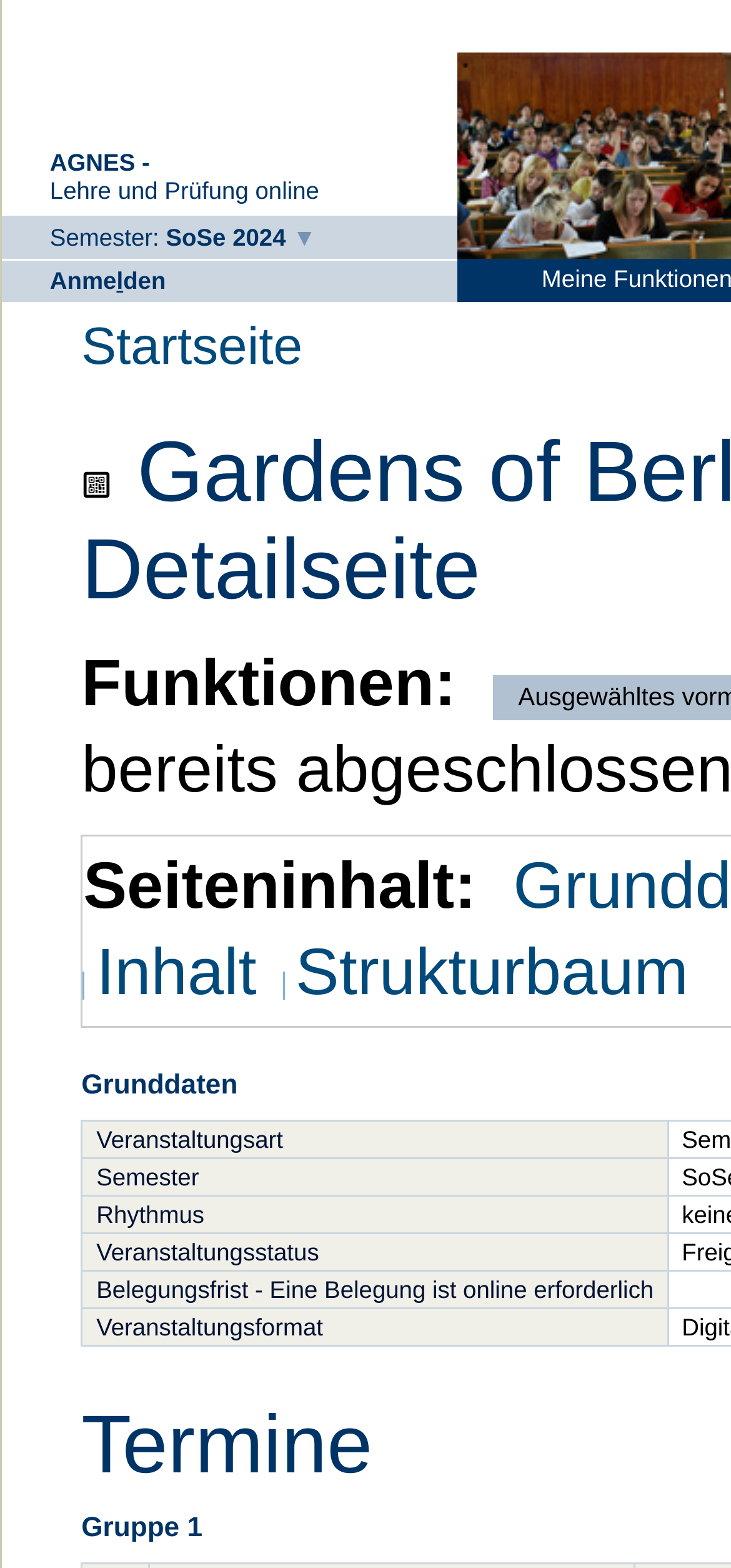What is the function of the 'Anmelden' link?
Refer to the image and respond with a one-word or short-phrase answer.

Login